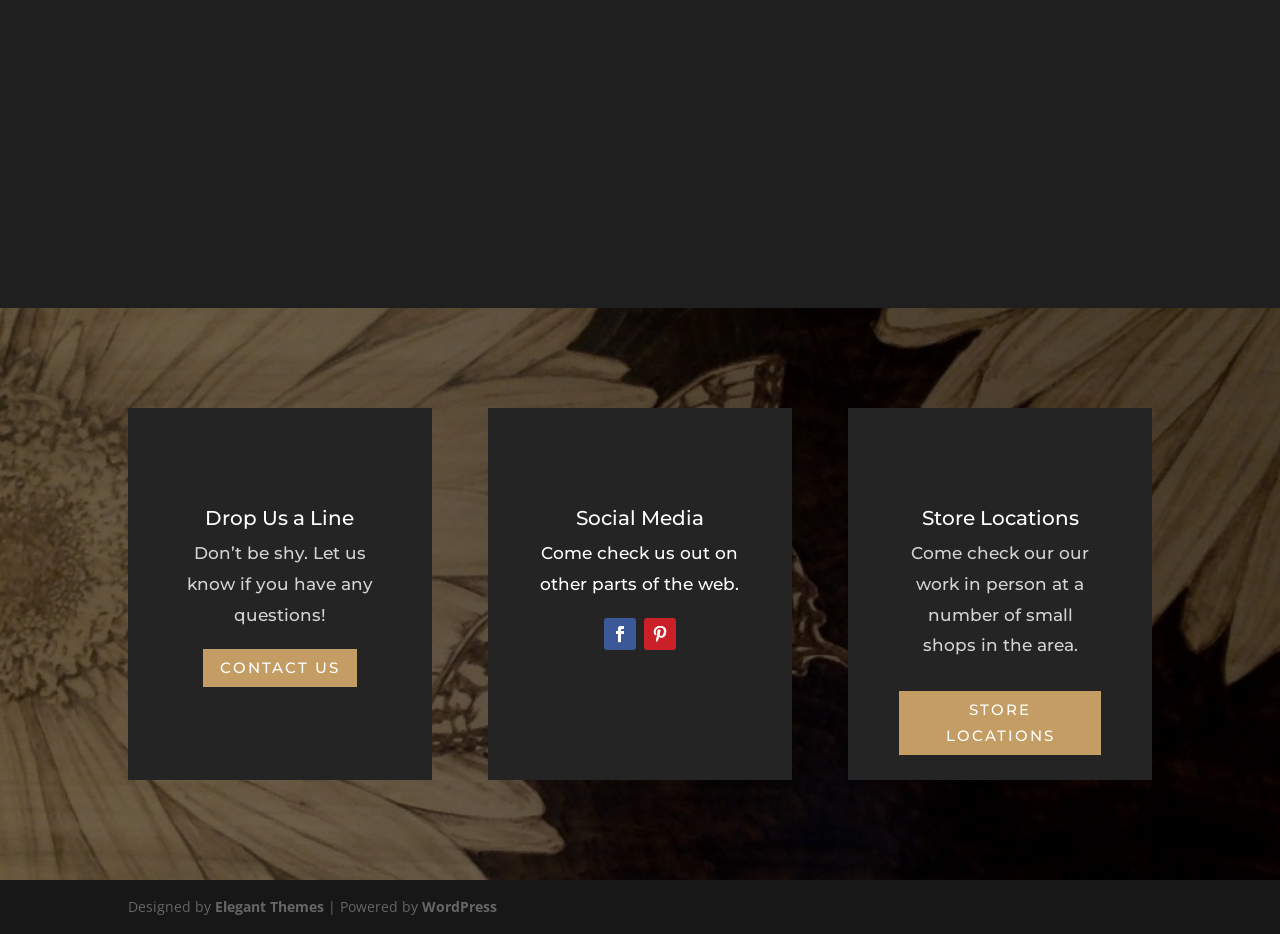Provide a thorough and detailed response to the question by examining the image: 
What is the purpose of the 'Store Locations' section?

The 'Store Locations' section has a heading 'Store Locations' followed by a static text 'Come check our our work in person at a number of small shops in the area.' and a link 'STORE LOCATIONS'. This section is likely intended to provide users with information about physical store locations where they can visit to see the website owner's work.